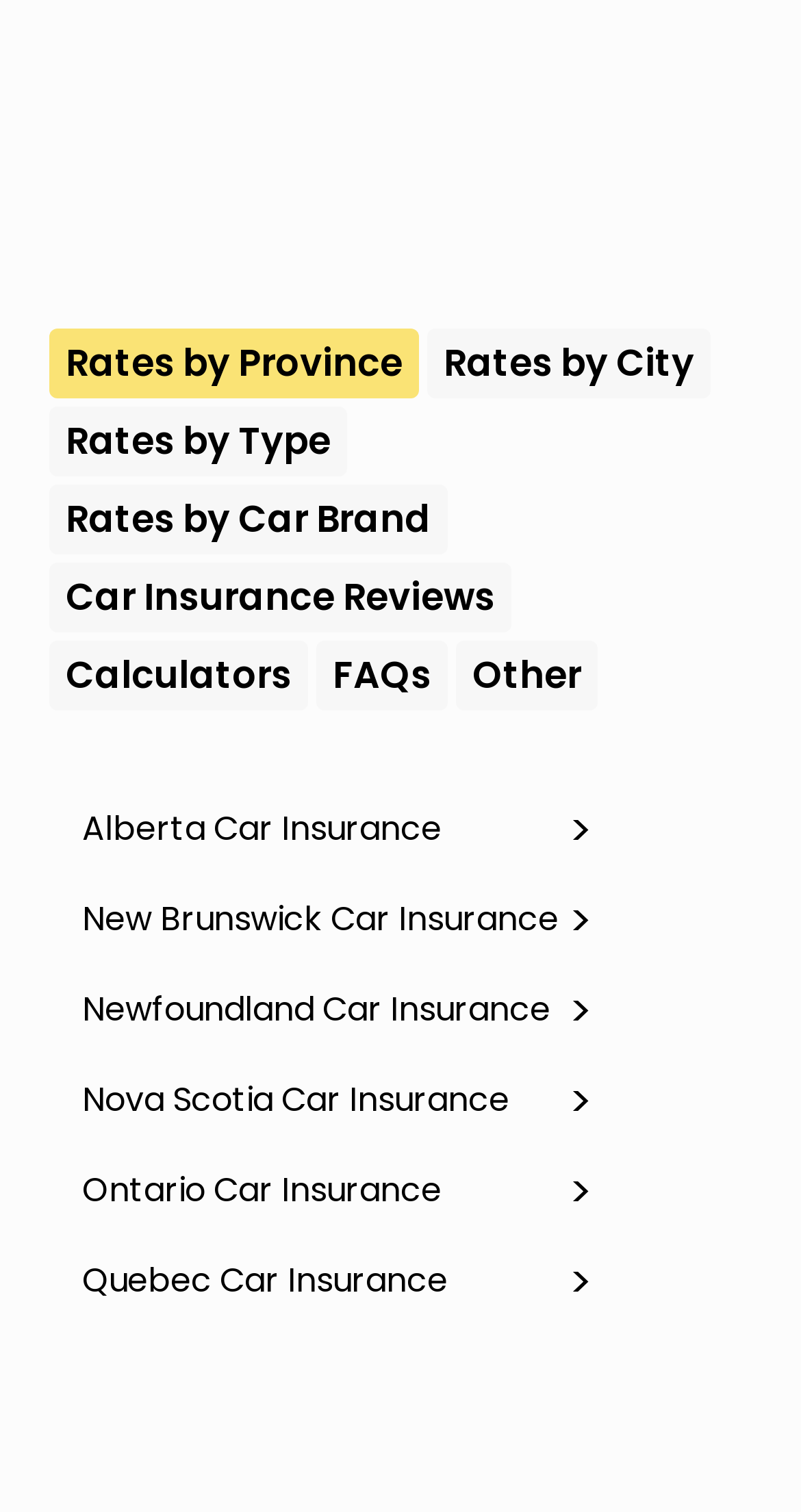What is the purpose of the 'Calculators' section?
Look at the image and provide a short answer using one word or a phrase.

To calculate car insurance rates